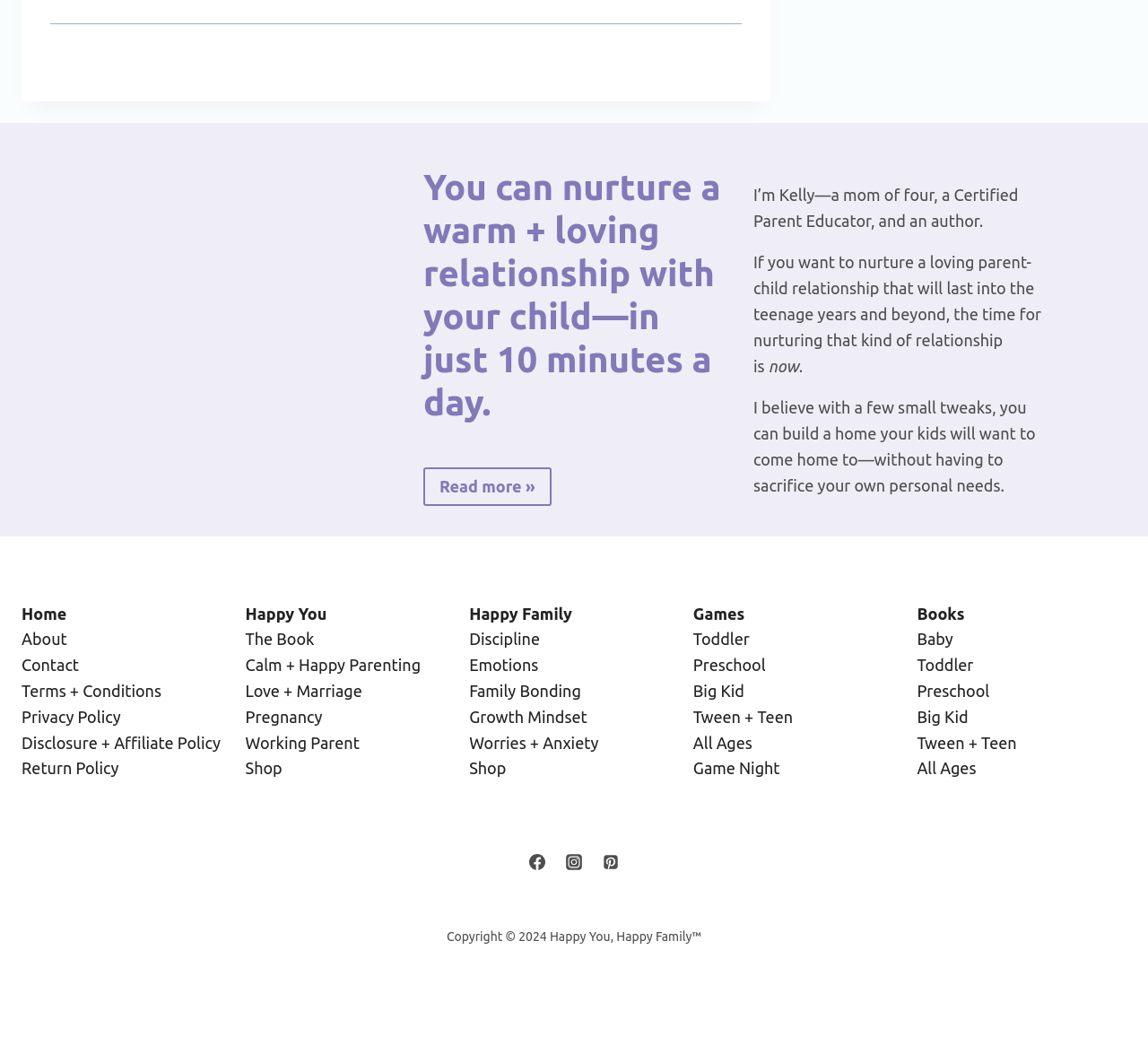Provide a brief response to the question below using one word or phrase:
What is the main topic of the website?

Parenting